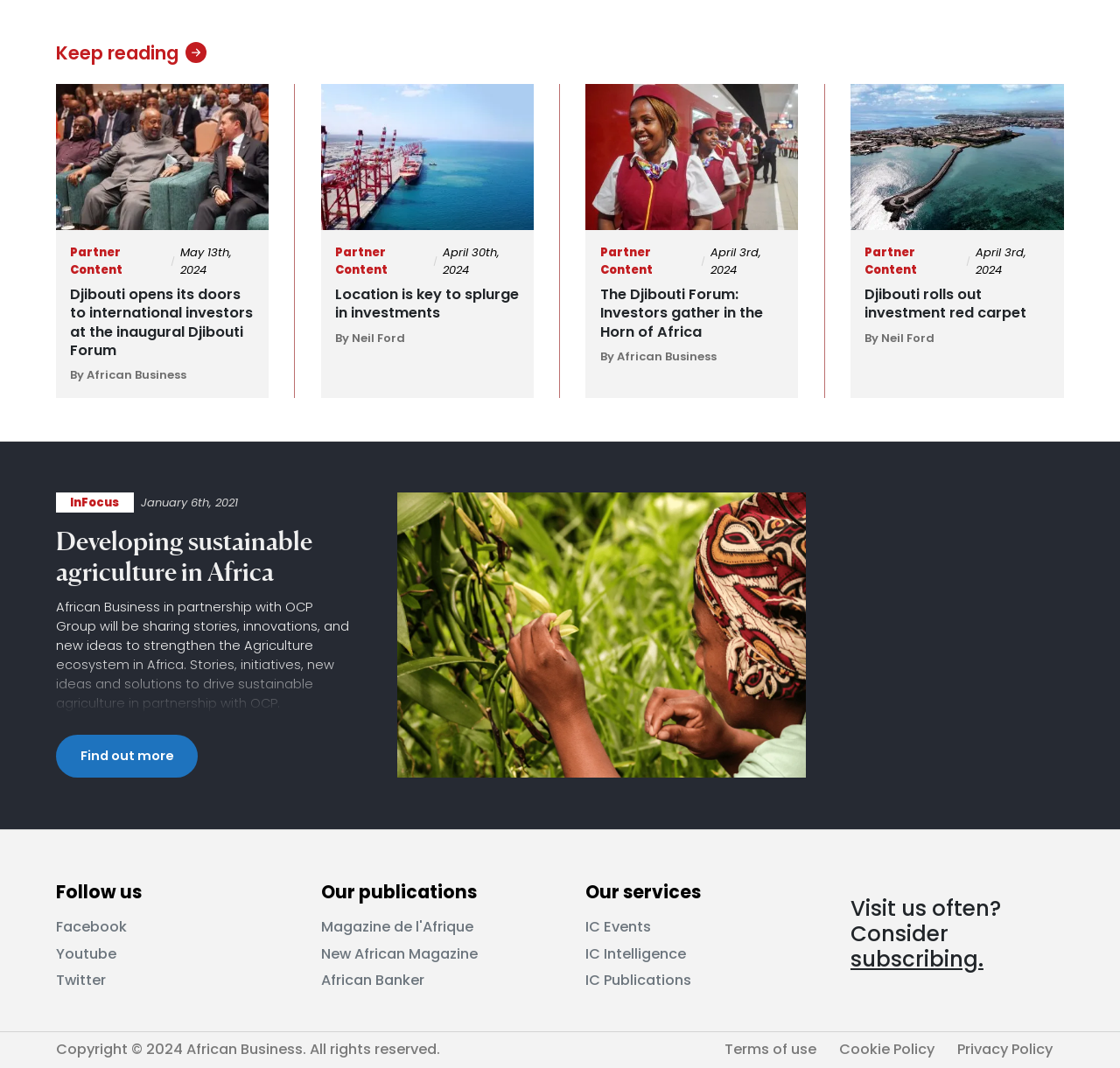Please specify the bounding box coordinates of the region to click in order to perform the following instruction: "Subscribe to the website".

[0.759, 0.884, 0.878, 0.913]